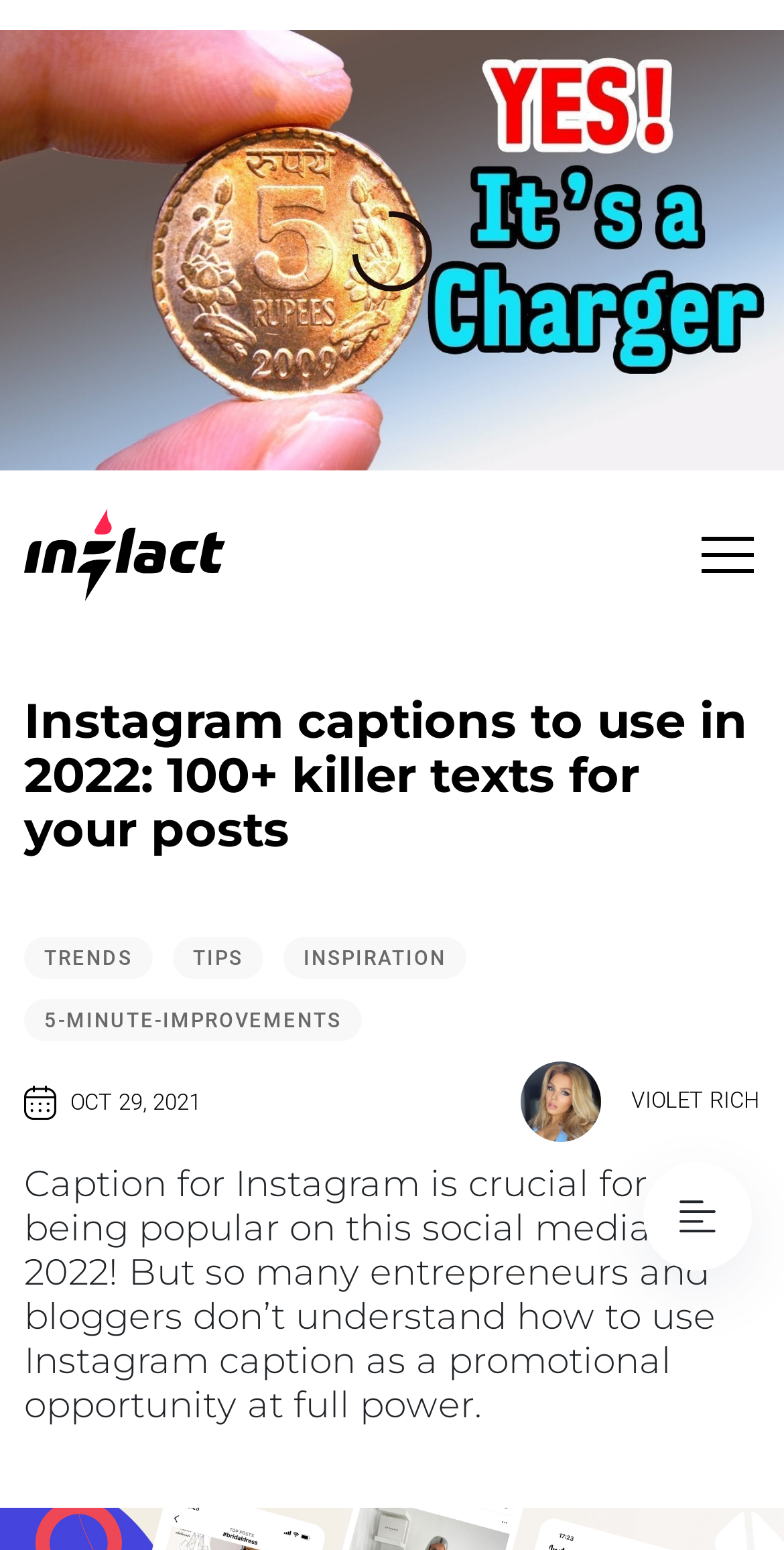Given the element description, predict the bounding box coordinates in the format (top-left x, top-left y, bottom-right x, bottom-right y). Make sure all values are between 0 and 1. Here is the element description: parent_node: Menu

[0.031, 0.005, 0.548, 0.065]